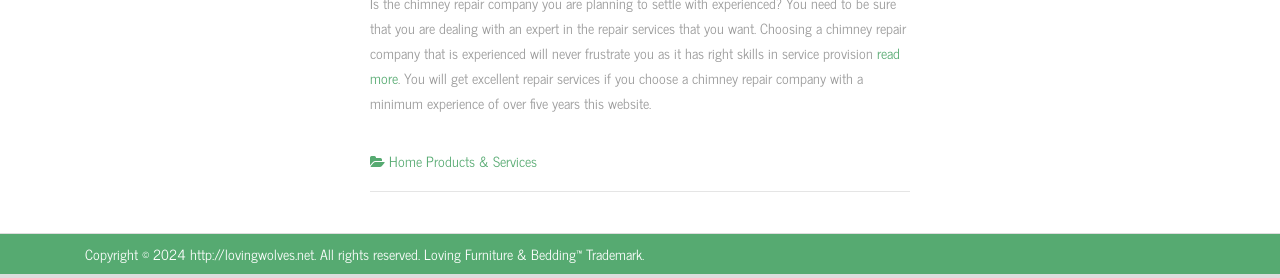Refer to the element description Home Products & Services and identify the corresponding bounding box in the screenshot. Format the coordinates as (top-left x, top-left y, bottom-right x, bottom-right y) with values in the range of 0 to 1.

[0.304, 0.534, 0.42, 0.617]